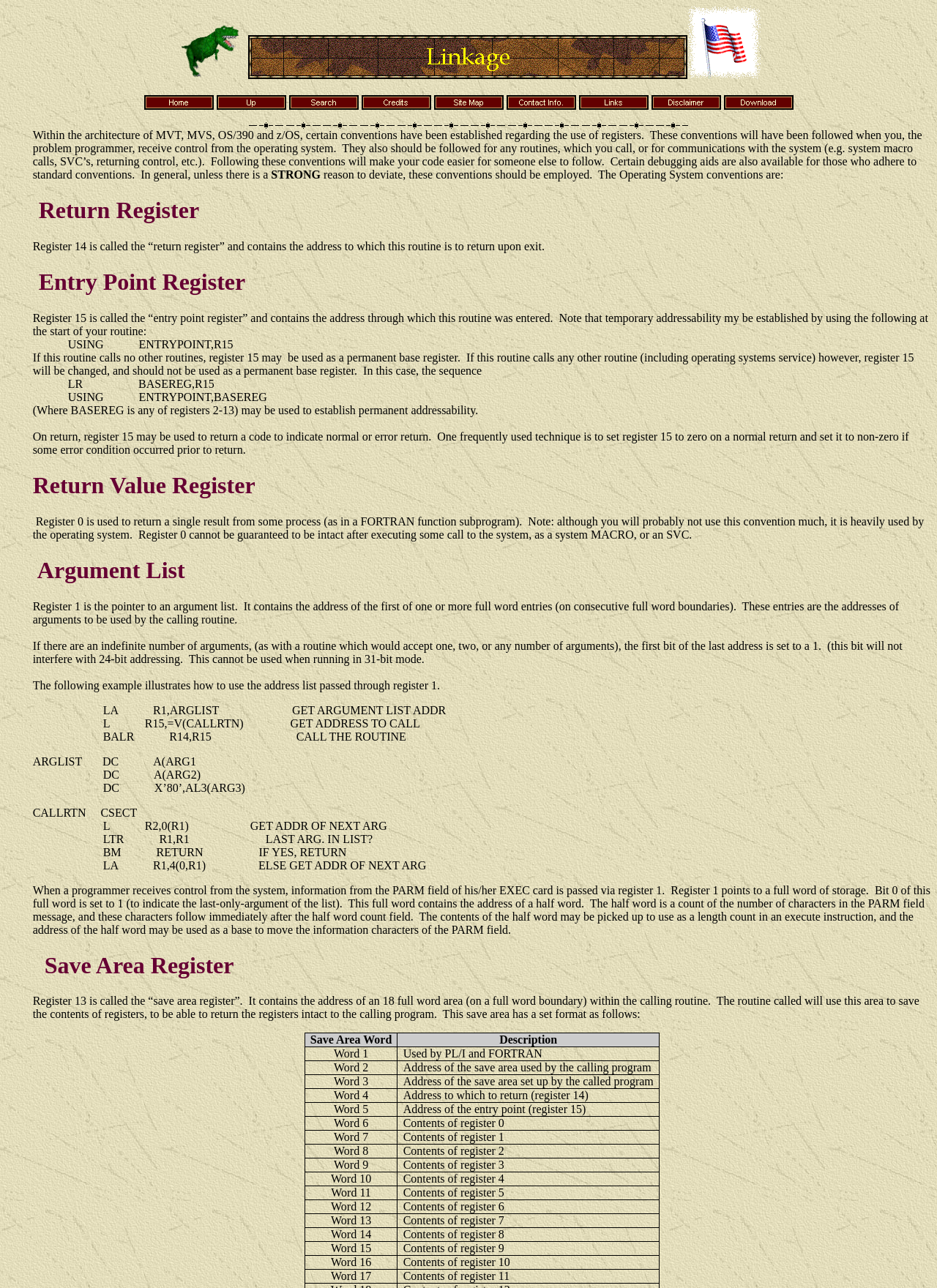Can you find the bounding box coordinates for the element to click on to achieve the instruction: "Submit your resume"?

None